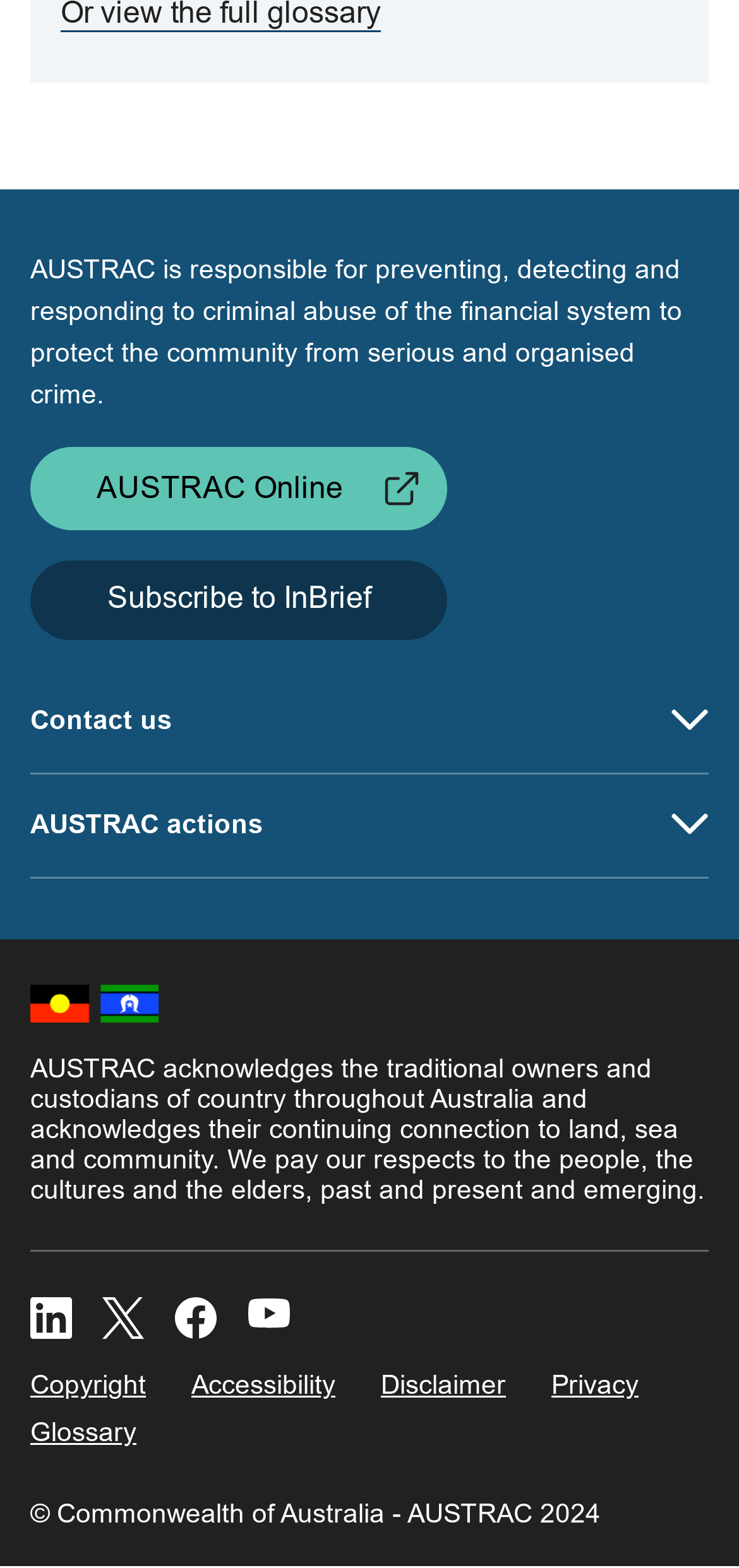What can I do on the AUSTRAC Online platform?
Using the image as a reference, answer the question with a short word or phrase.

Subscribe to InBrief